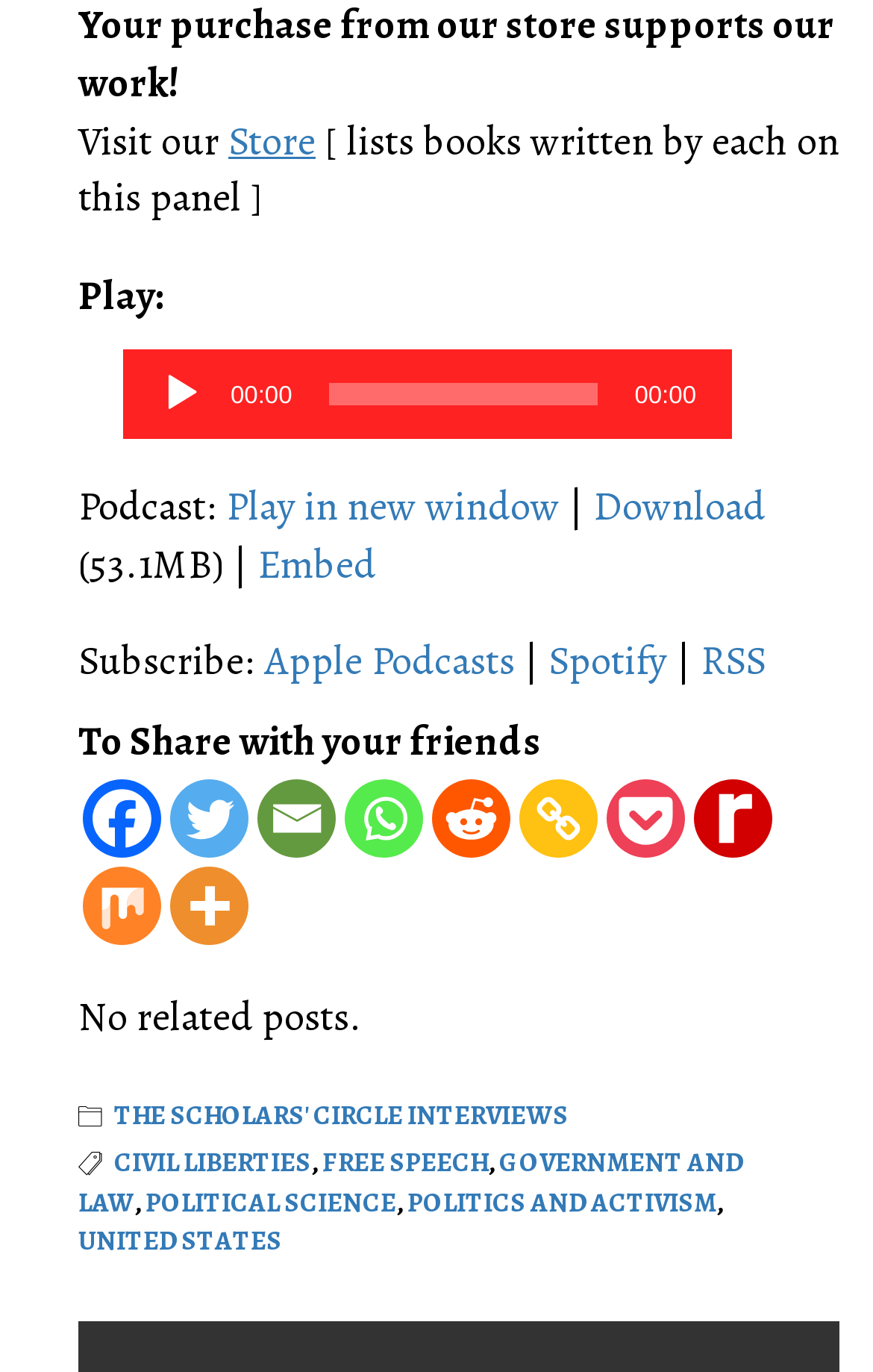Please determine the bounding box coordinates for the element with the description: "Politics and Activism".

[0.467, 0.863, 0.821, 0.889]